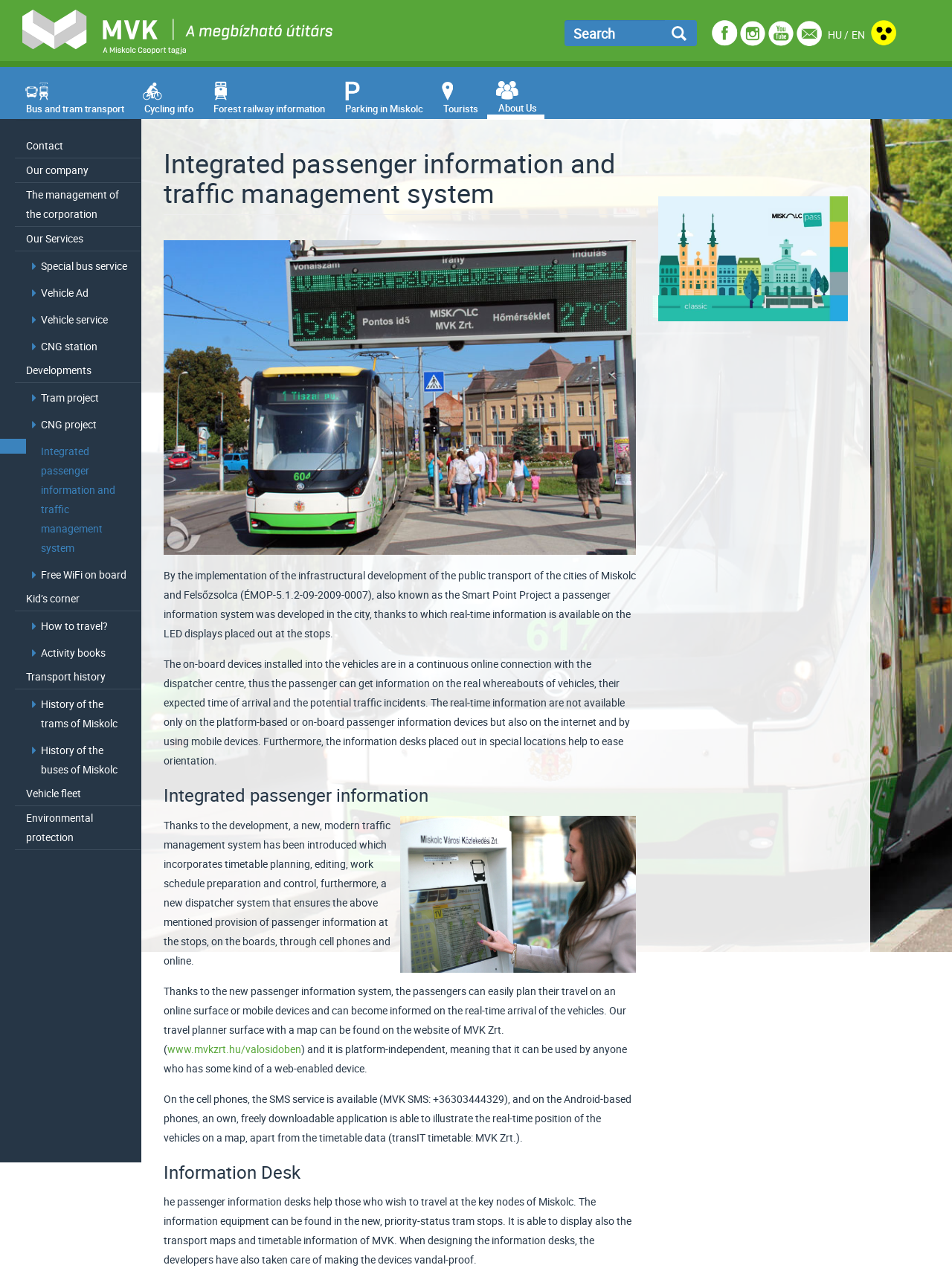Respond with a single word or phrase to the following question:
What type of devices can be used to access the travel planner?

Web-enabled devices